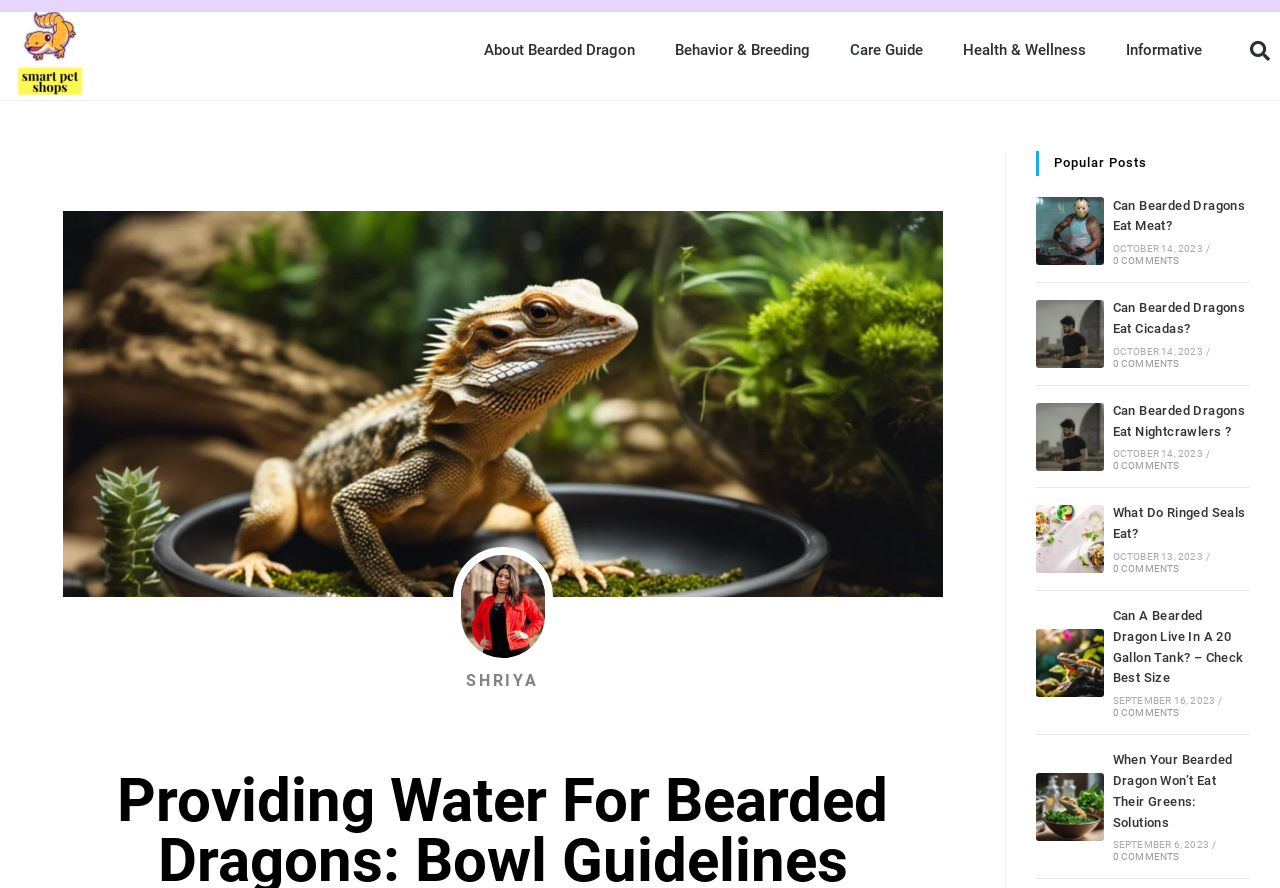By analyzing the image, answer the following question with a detailed response: What is the topic of the webpage?

Based on the links and images on the webpage, it appears to be about bearded dragons, providing information on their care, behavior, and health.